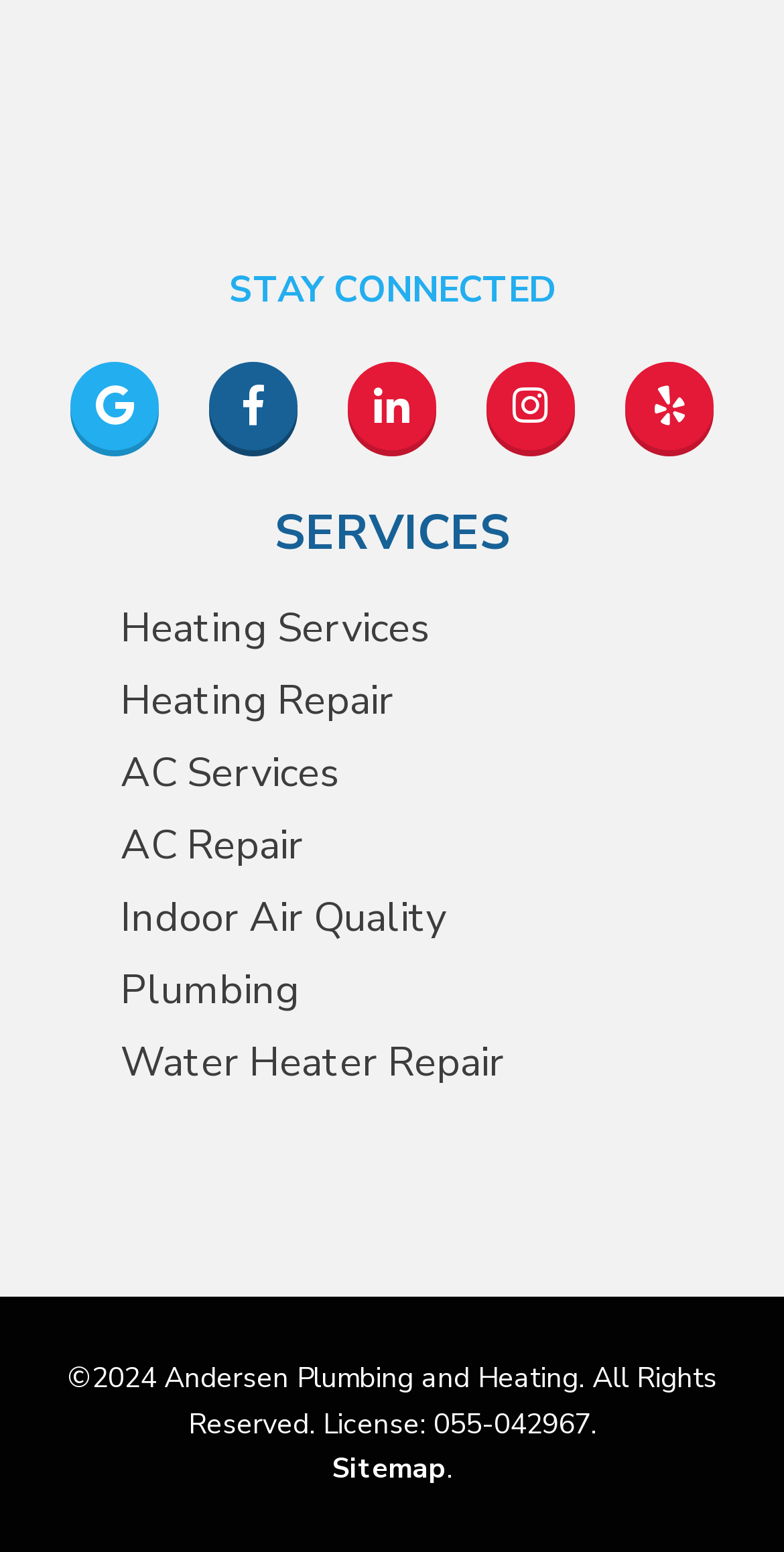Respond to the following question using a concise word or phrase: 
What is the purpose of the Sitemap link?

To navigate the website